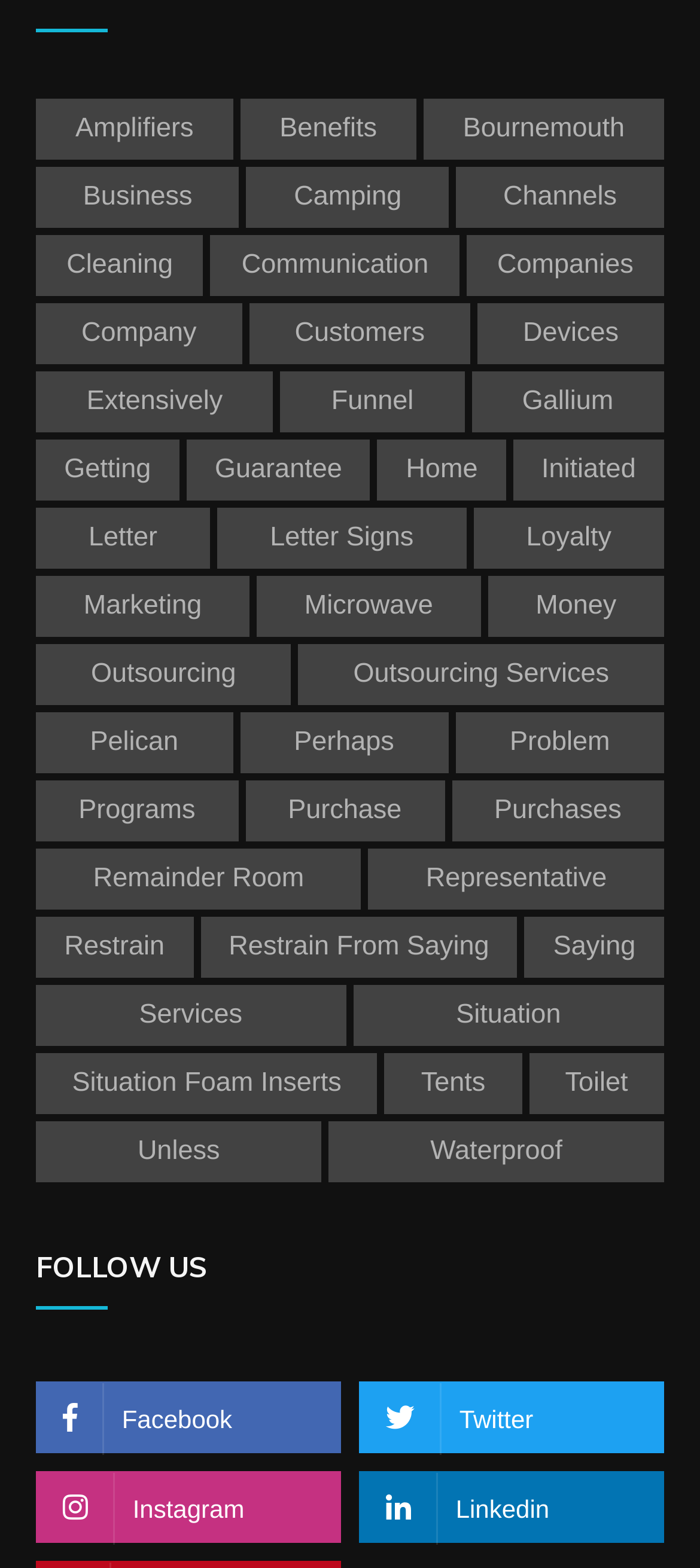Find the bounding box of the UI element described as: "Remainder room". The bounding box coordinates should be given as four float values between 0 and 1, i.e., [left, top, right, bottom].

[0.051, 0.541, 0.516, 0.58]